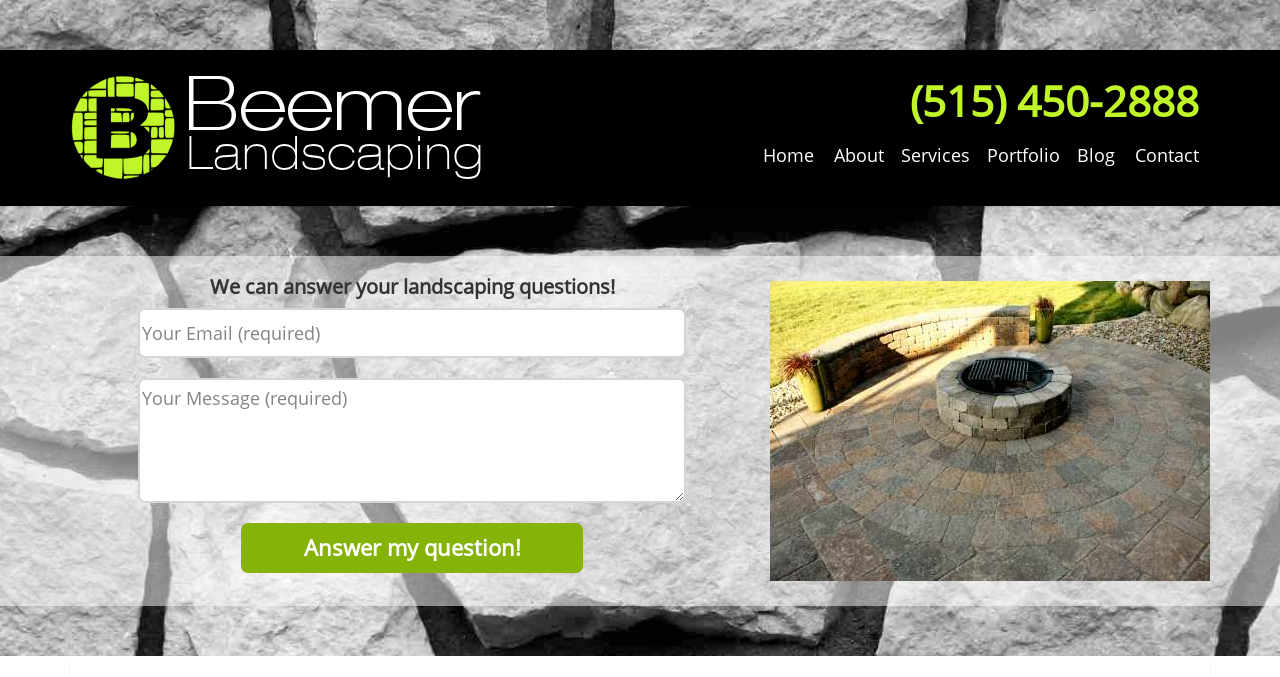Please specify the bounding box coordinates of the element that should be clicked to execute the given instruction: 'Call the phone number'. Ensure the coordinates are four float numbers between 0 and 1, expressed as [left, top, right, bottom].

[0.711, 0.106, 0.937, 0.191]